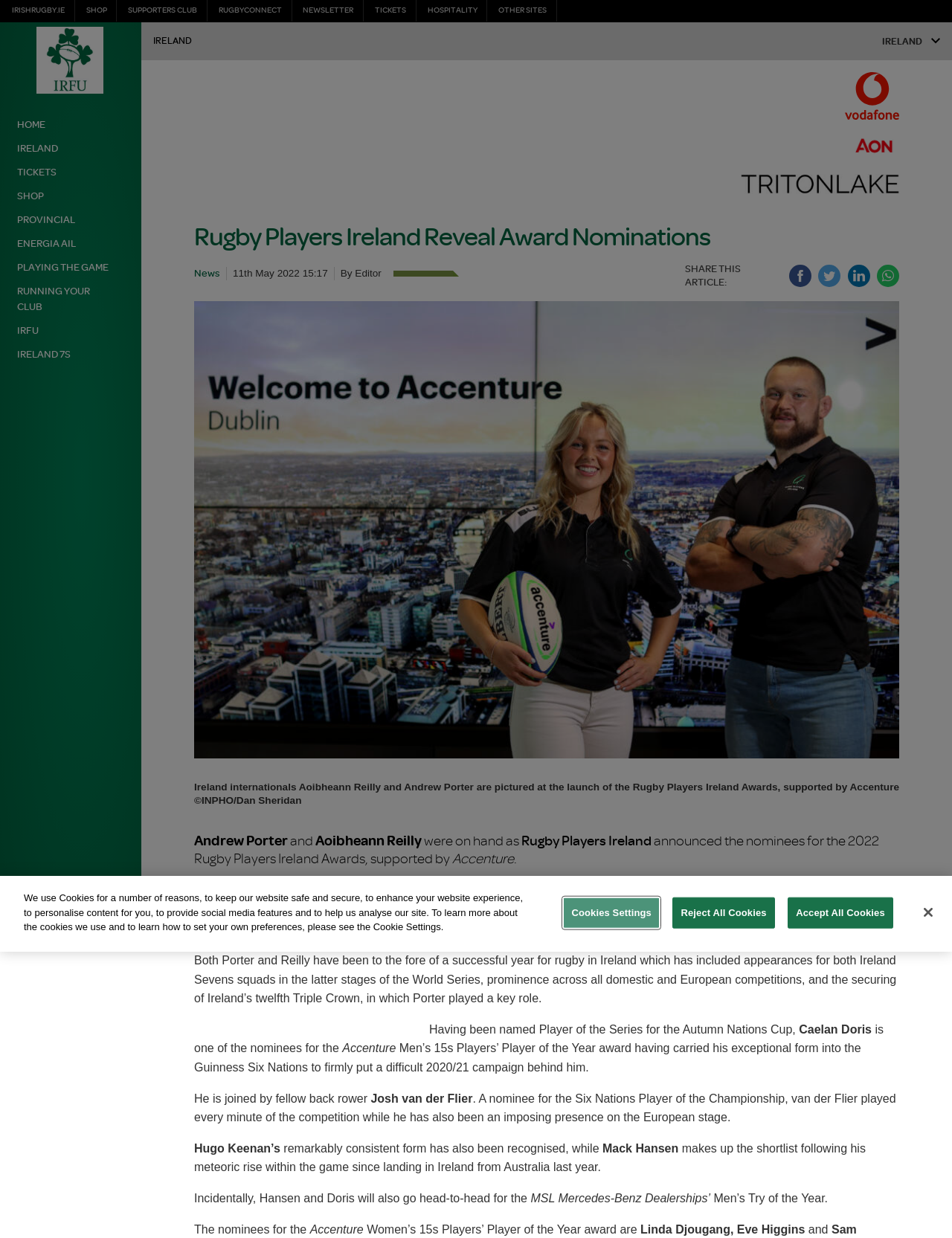Please provide a detailed answer to the question below by examining the image:
What is the name of the player who has been named Player of the Series for the Autumn Nations Cup?

The answer can be found in the text 'Having been named Player of the Series for the Autumn Nations Cup, Caelan Doris is one of the nominees for the Accenture Men’s 15s Players’ Player of the Year award'.